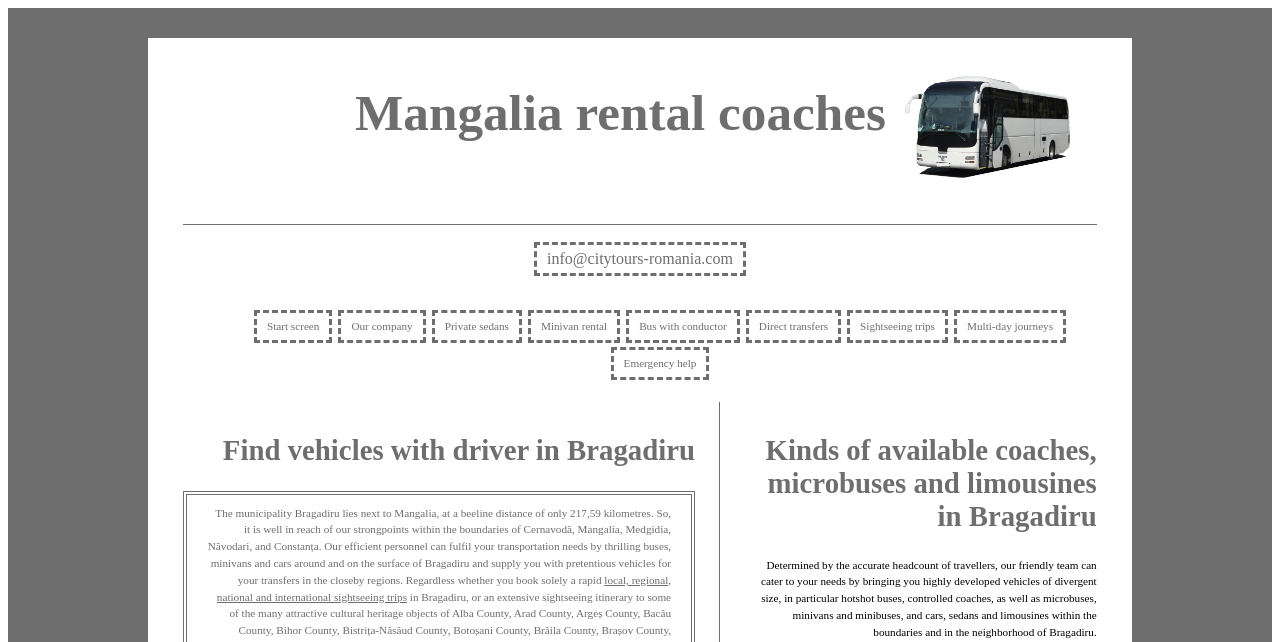With reference to the screenshot, provide a detailed response to the question below:
What is the purpose of the company's personnel?

The webpage mentions that the company's personnel can 'fulfil your transportation needs by thrilling buses, minivans and cars around and on the surface of Bragadiru', which suggests that their purpose is to provide transportation services to customers.